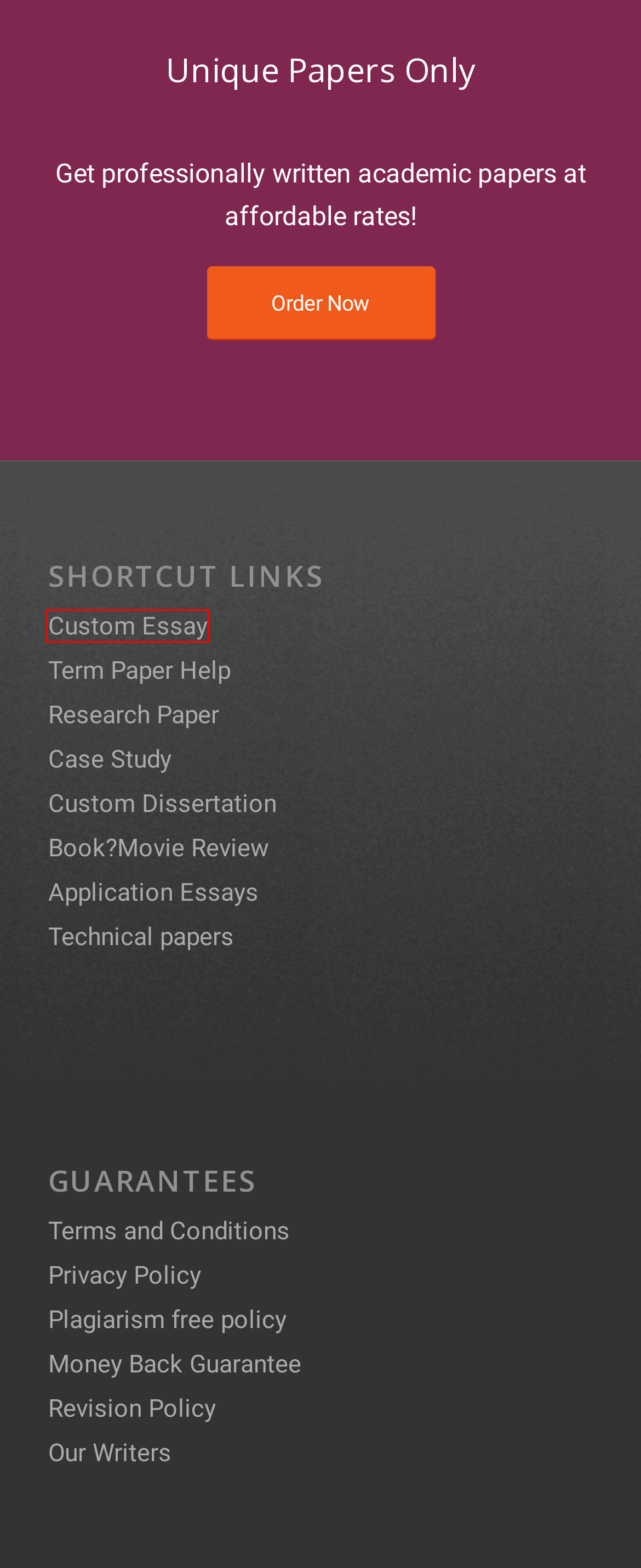You are given a screenshot of a webpage with a red bounding box around an element. Choose the most fitting webpage description for the page that appears after clicking the element within the red bounding box. Here are the candidates:
A. Custom Research Paper - Blackboard Masters
B. Terms and Conditions - Blackboard Masters
C. Custom Dissertation - Blackboard Masters
D. blackboardmasters.com
E. Money Back Guarantee - Blackboard Masters
F. Custom Essay - Blackboard Masters
G. Case Study Help - Blackboard Masters
H. Term Paper Help - Blackboard Masters

F